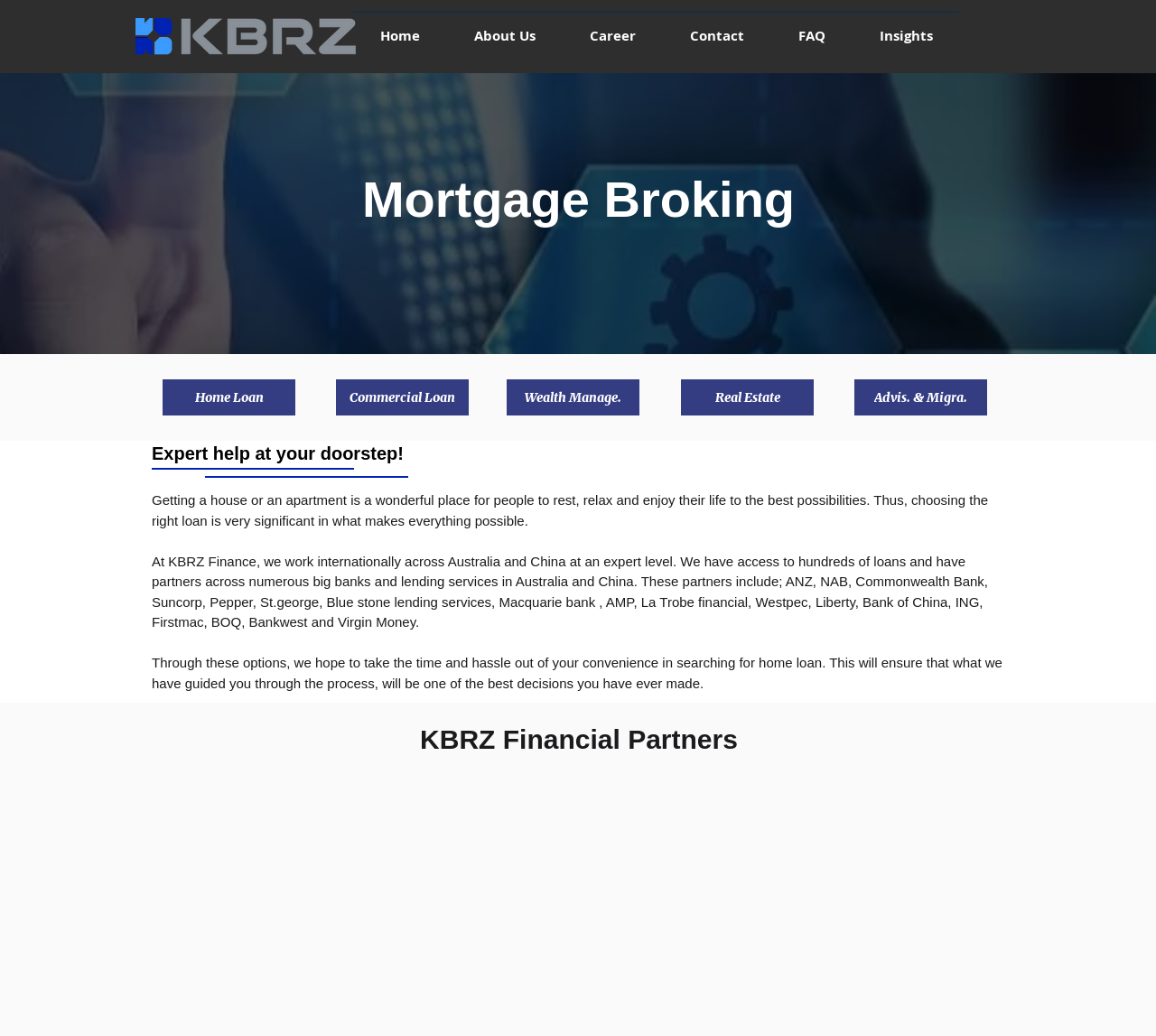Please identify the bounding box coordinates of the region to click in order to complete the task: "Navigate to About Us". The coordinates must be four float numbers between 0 and 1, specified as [left, top, right, bottom].

[0.387, 0.011, 0.487, 0.042]